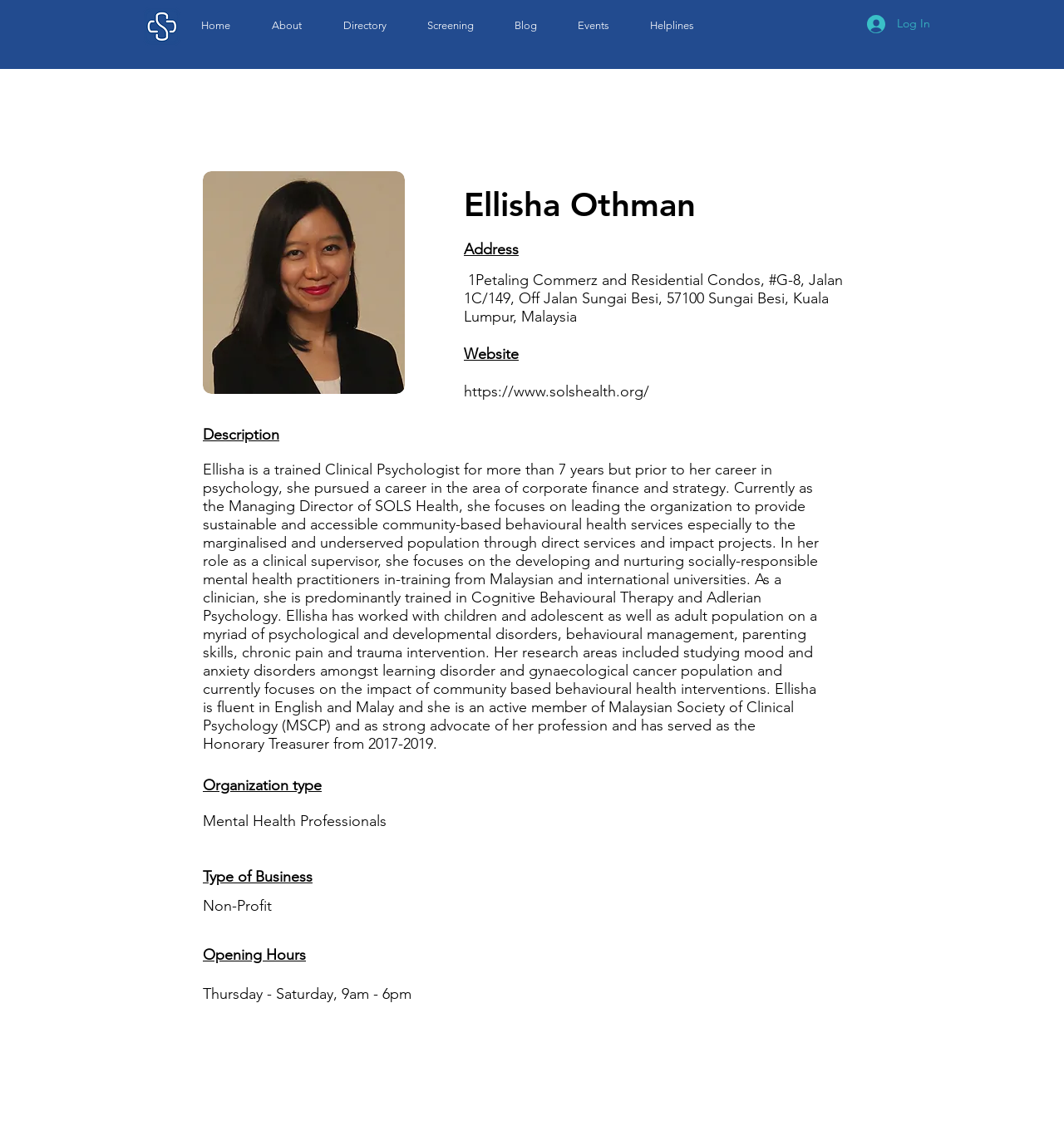Please determine the bounding box coordinates, formatted as (top-left x, top-left y, bottom-right x, bottom-right y), with all values as floating point numbers between 0 and 1. Identify the bounding box of the region described as: Log In

[0.804, 0.009, 0.885, 0.034]